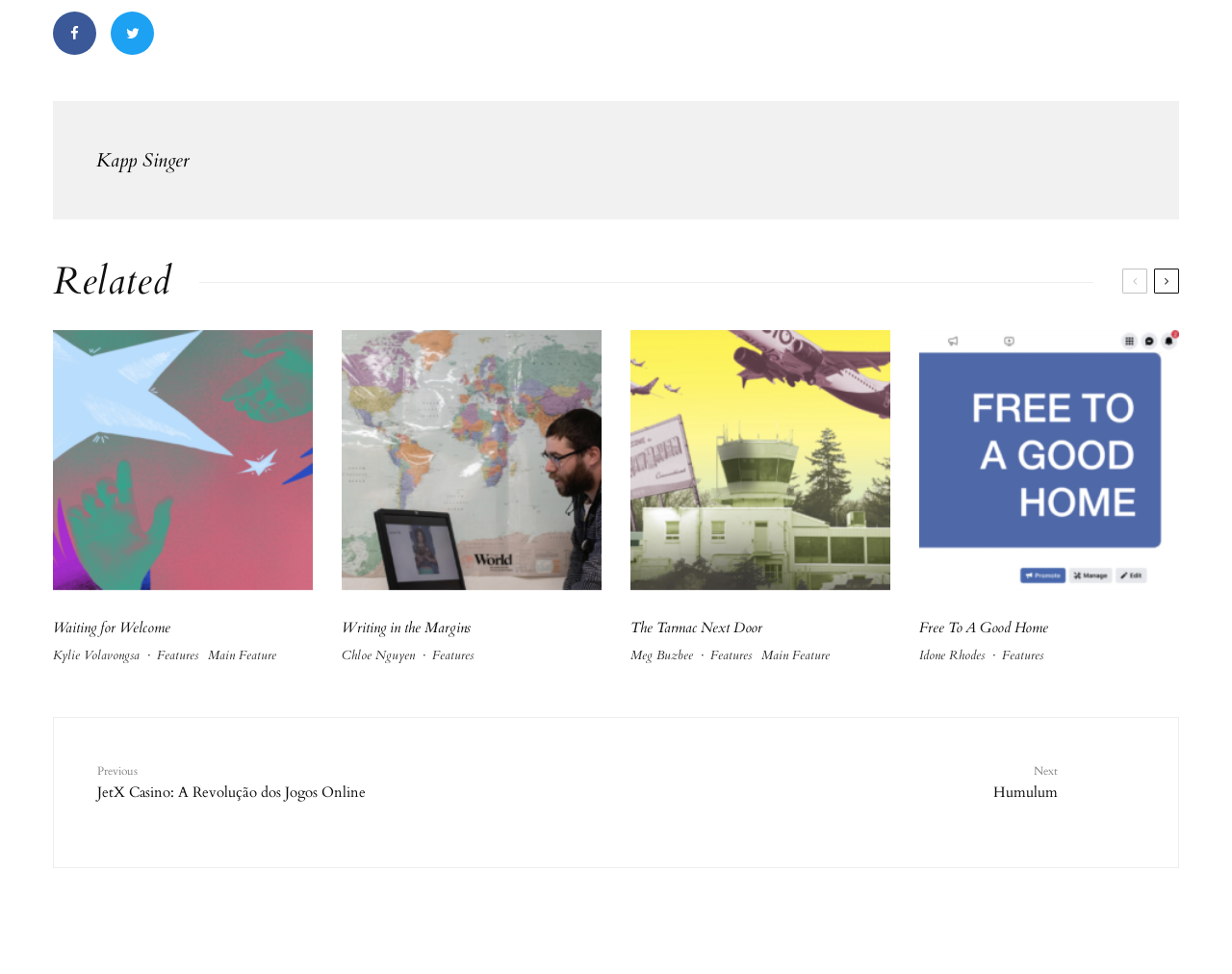Who is the author of the third article?
Kindly give a detailed and elaborate answer to the question.

The third article has a link element with the text 'Meg Buzbee' located at [0.512, 0.664, 0.562, 0.682] and is part of the article element with ID 1136.